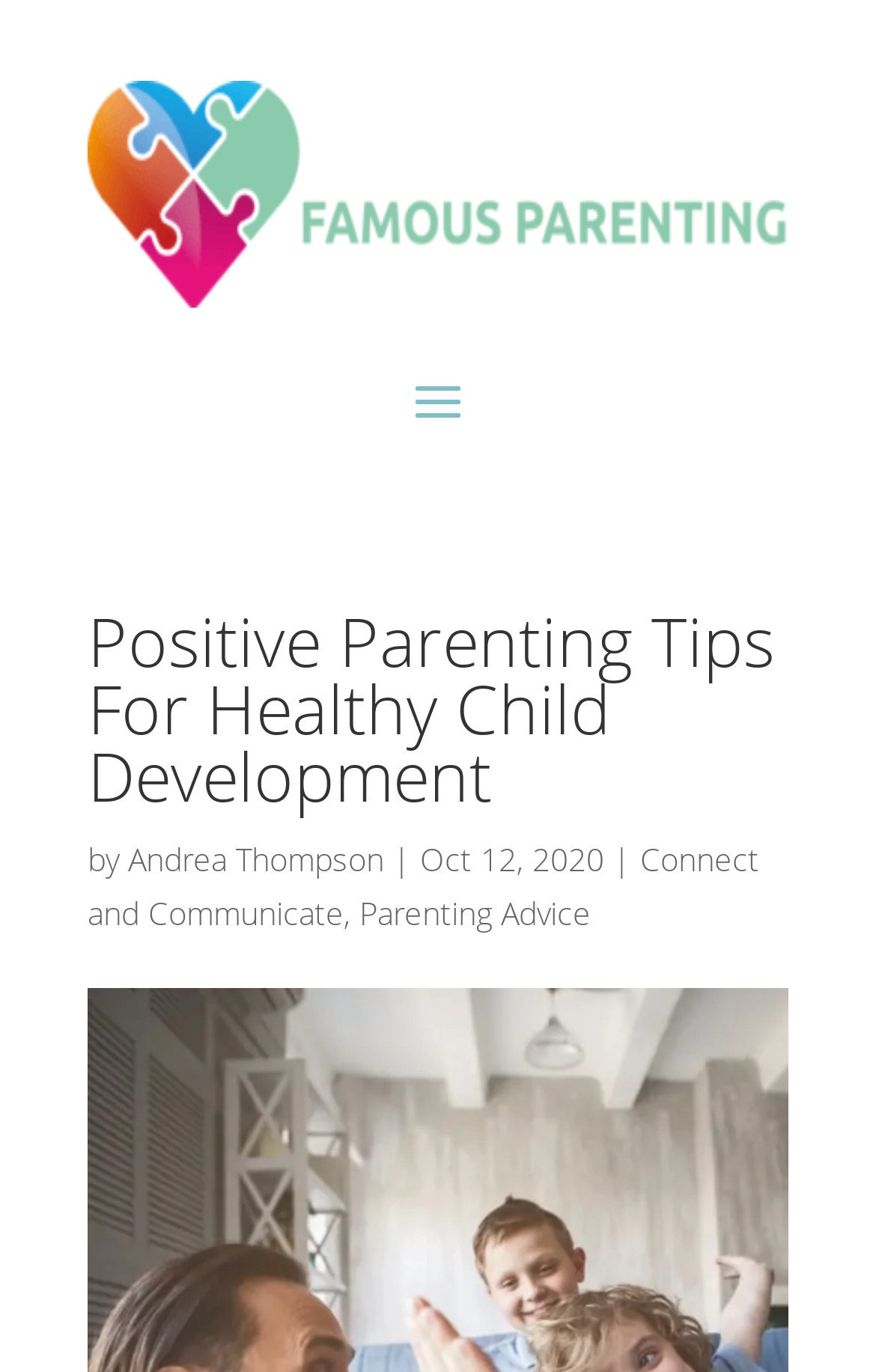Answer in one word or a short phrase: 
What is the image located at the top of the webpage?

An image